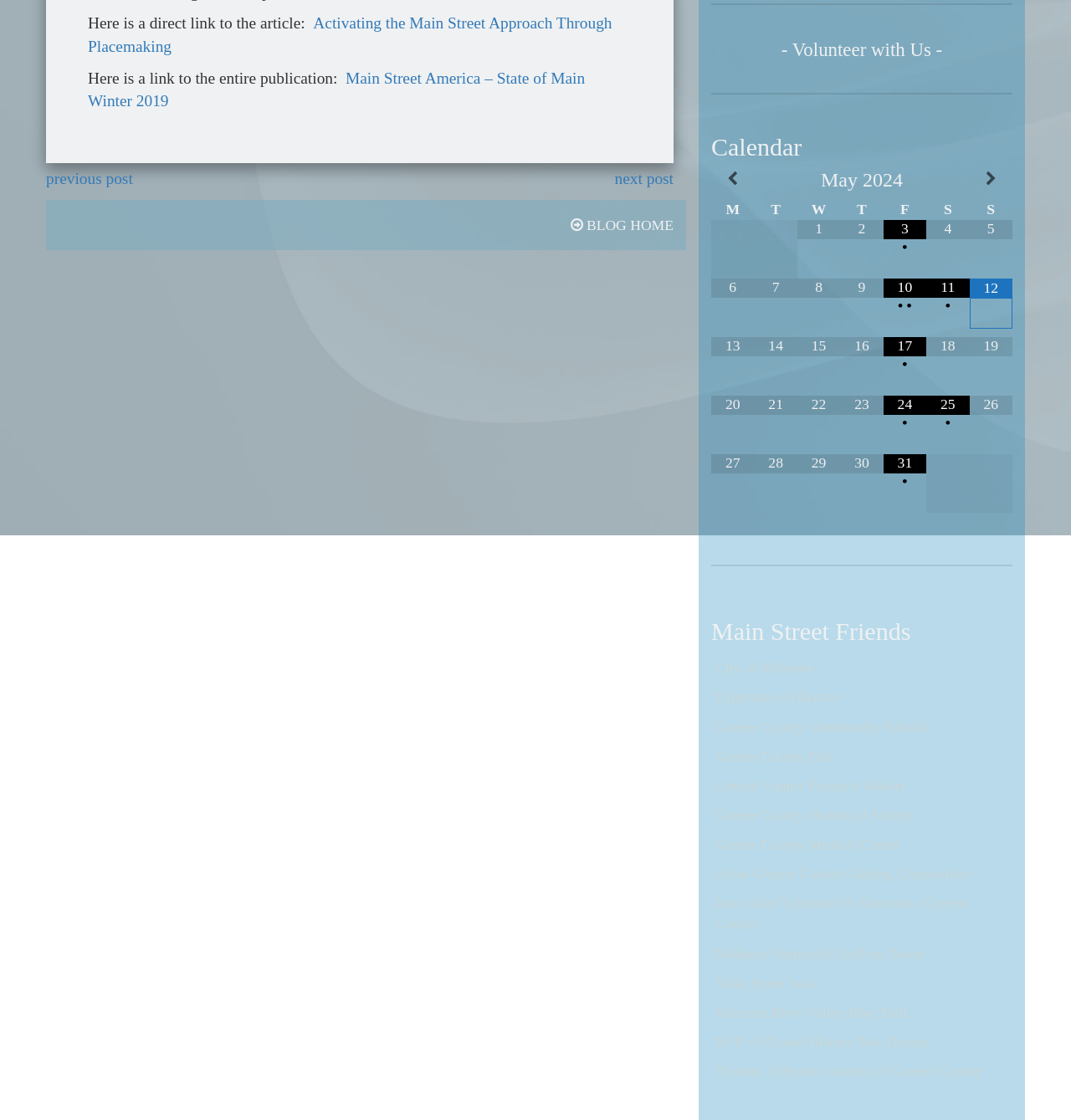Identify the bounding box of the HTML element described as: "title="Previous Month"".

[0.664, 0.151, 0.704, 0.17]